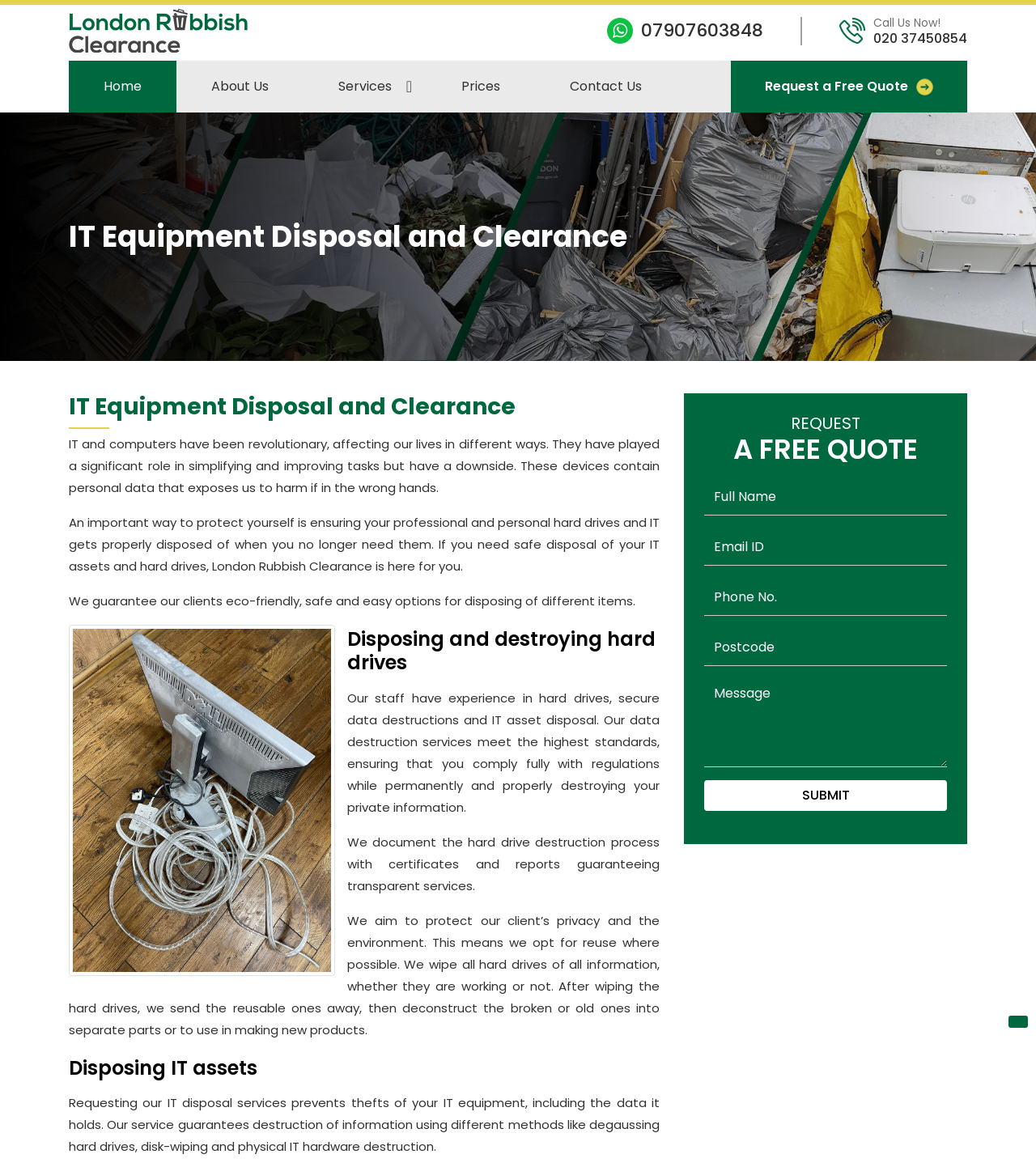Identify the bounding box coordinates for the element you need to click to achieve the following task: "Enter your full name". The coordinates must be four float values ranging from 0 to 1, formatted as [left, top, right, bottom].

[0.68, 0.41, 0.914, 0.442]